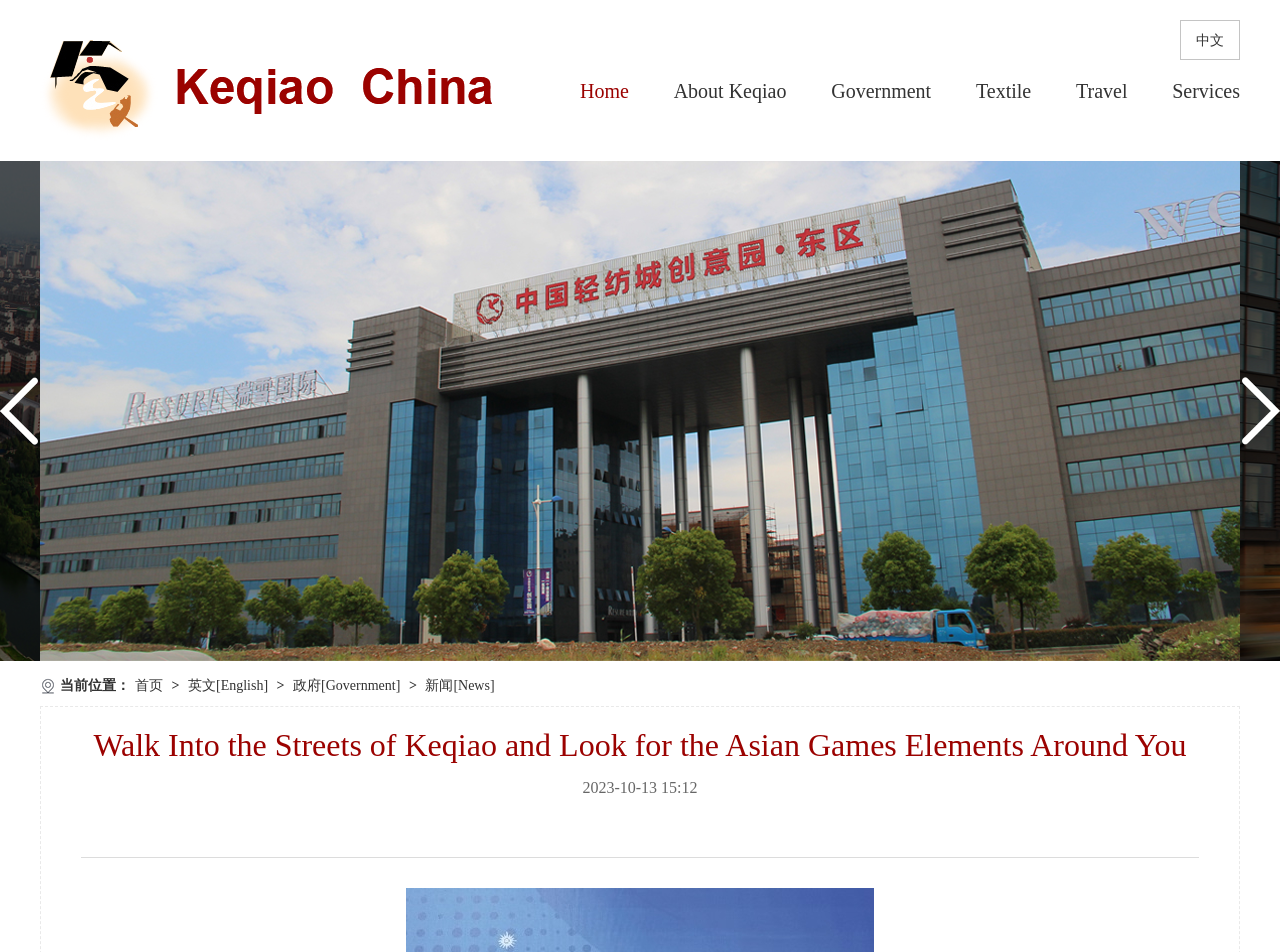What are the categories of information available on this website?
Refer to the image and give a detailed response to the question.

I inferred this answer by looking at the navigation links at the top of the page, which provide categories of information available on this website.